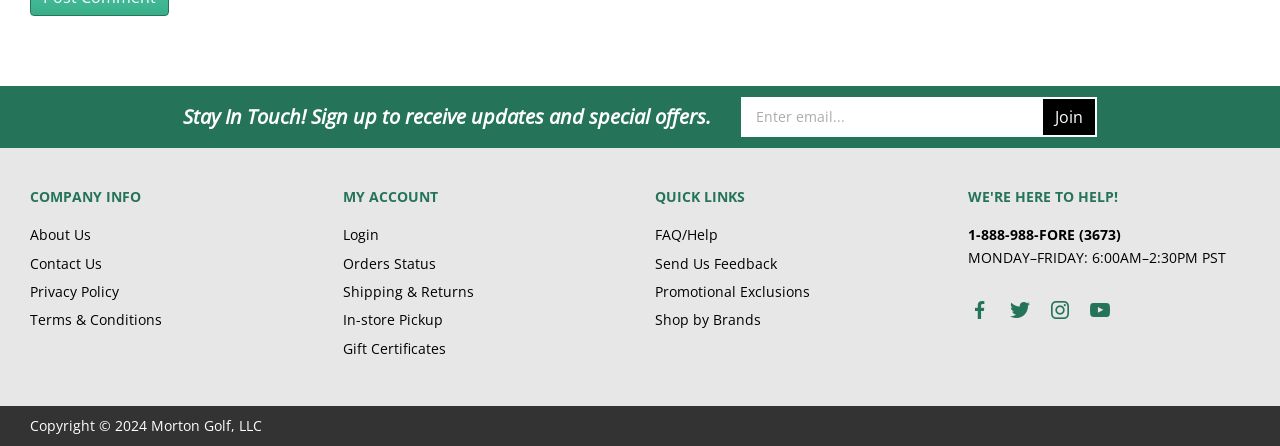Please find the bounding box coordinates of the element that must be clicked to perform the given instruction: "Learn about the company". The coordinates should be four float numbers from 0 to 1, i.e., [left, top, right, bottom].

[0.023, 0.505, 0.071, 0.547]